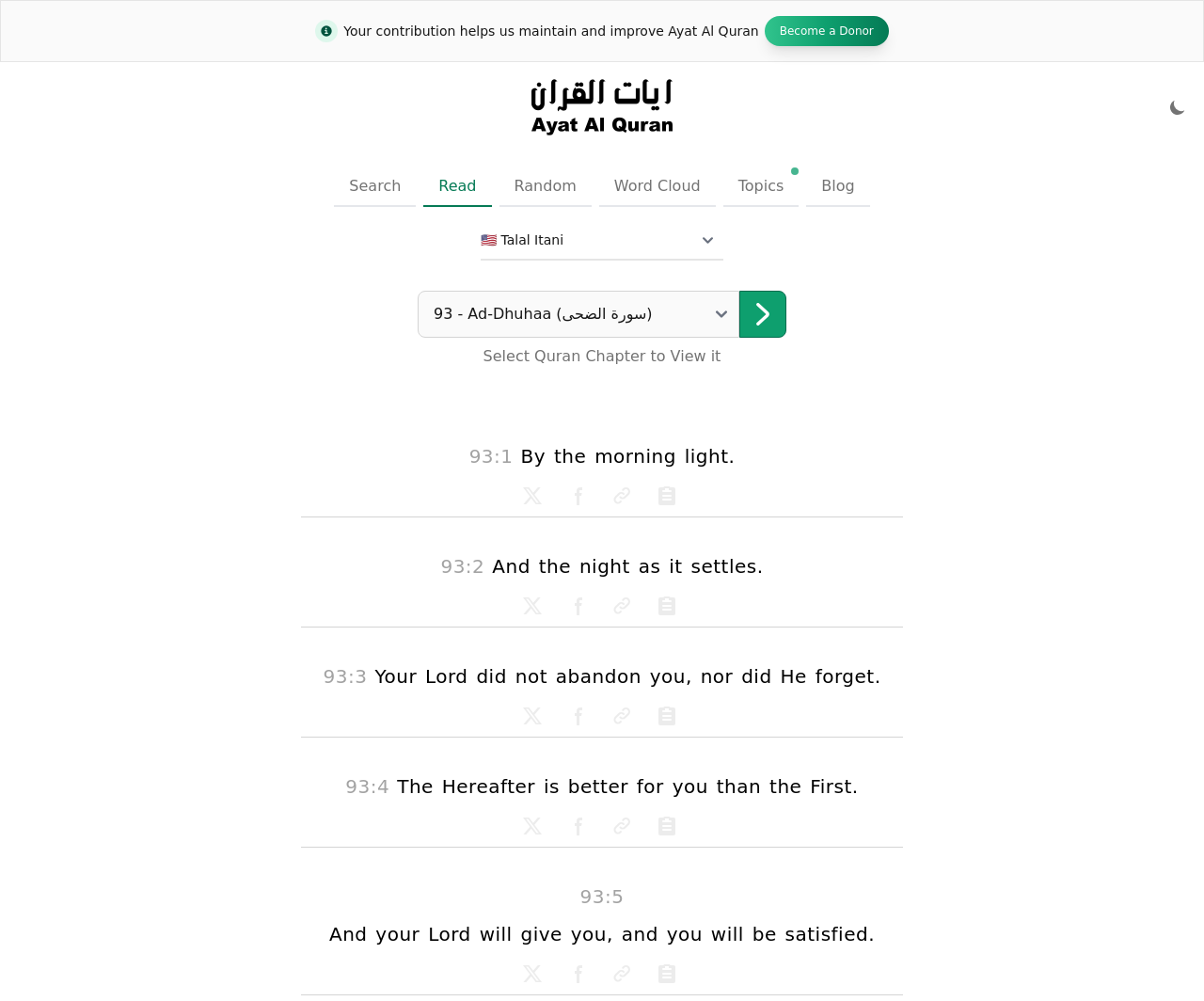What is the current Quran chapter being read?
Answer the question with a single word or phrase, referring to the image.

Ad-Dhuhaa